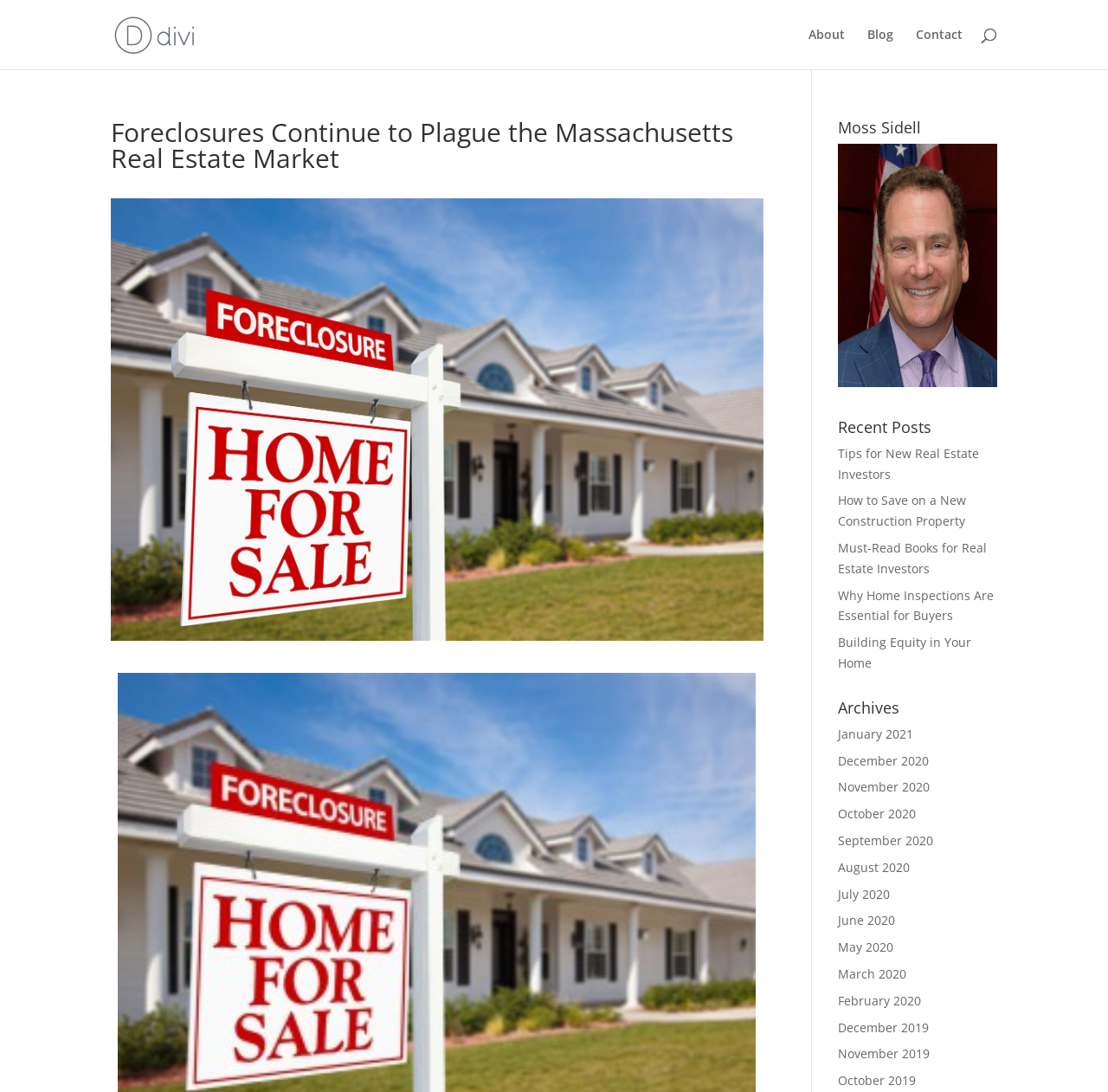Determine the bounding box coordinates for the UI element matching this description: "About".

[0.73, 0.026, 0.762, 0.063]